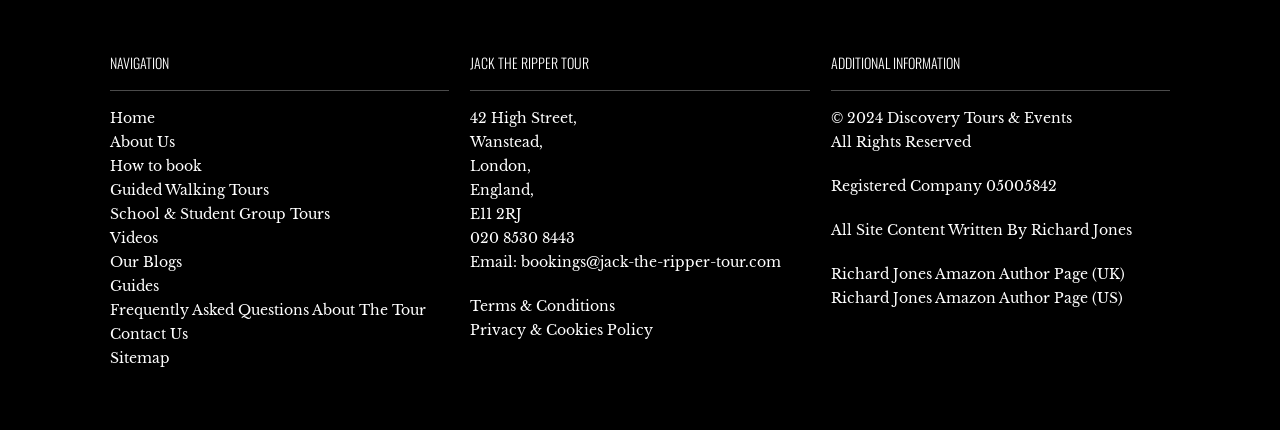Specify the bounding box coordinates of the element's area that should be clicked to execute the given instruction: "Visit Richard Jones Amazon Author Page (UK)". The coordinates should be four float numbers between 0 and 1, i.e., [left, top, right, bottom].

[0.649, 0.617, 0.879, 0.659]